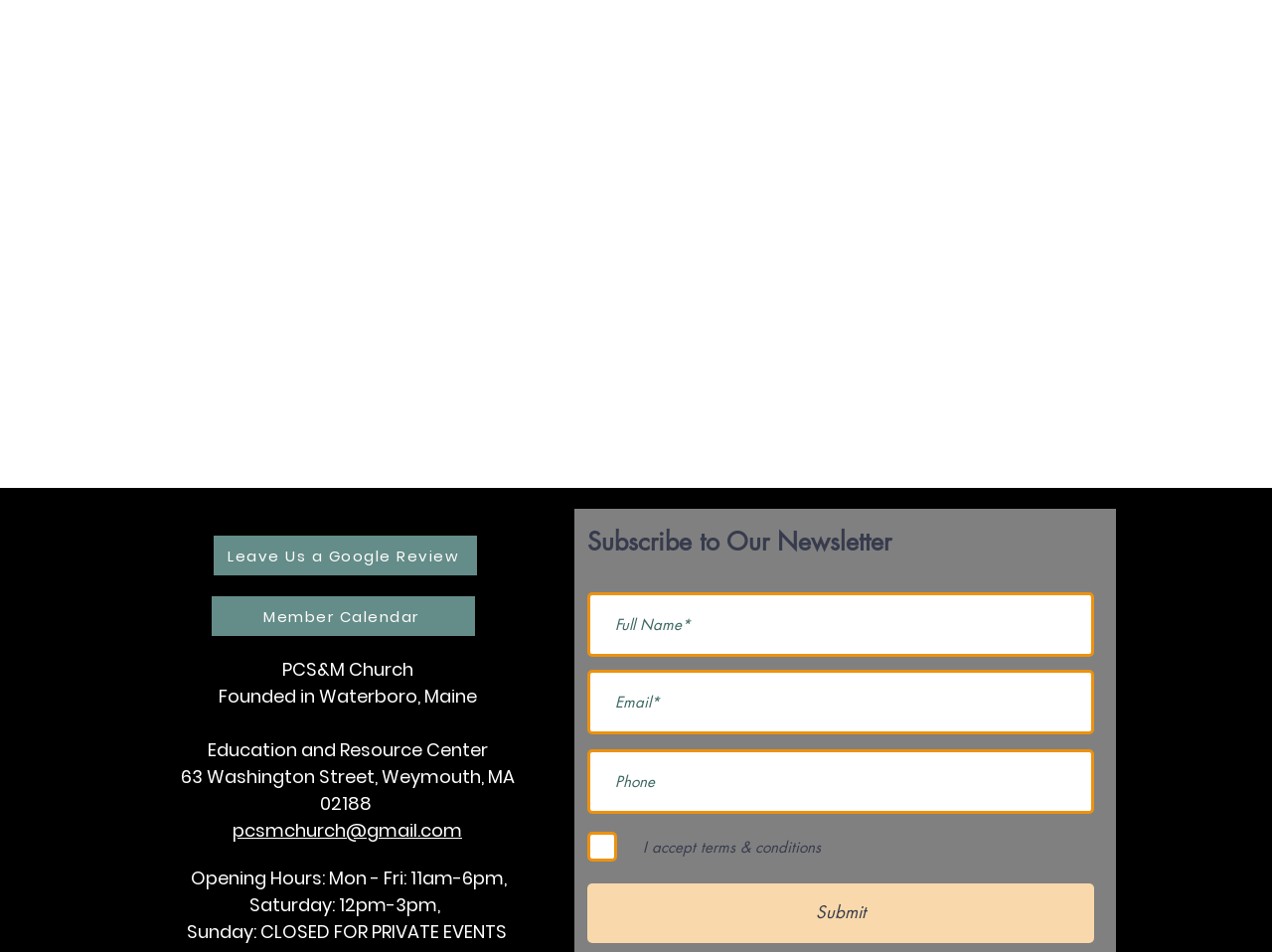Carefully examine the image and provide an in-depth answer to the question: What is the name of the church?

The name of the church can be found in the static text element 'PCS&M Church' with bounding box coordinates [0.221, 0.69, 0.325, 0.716].